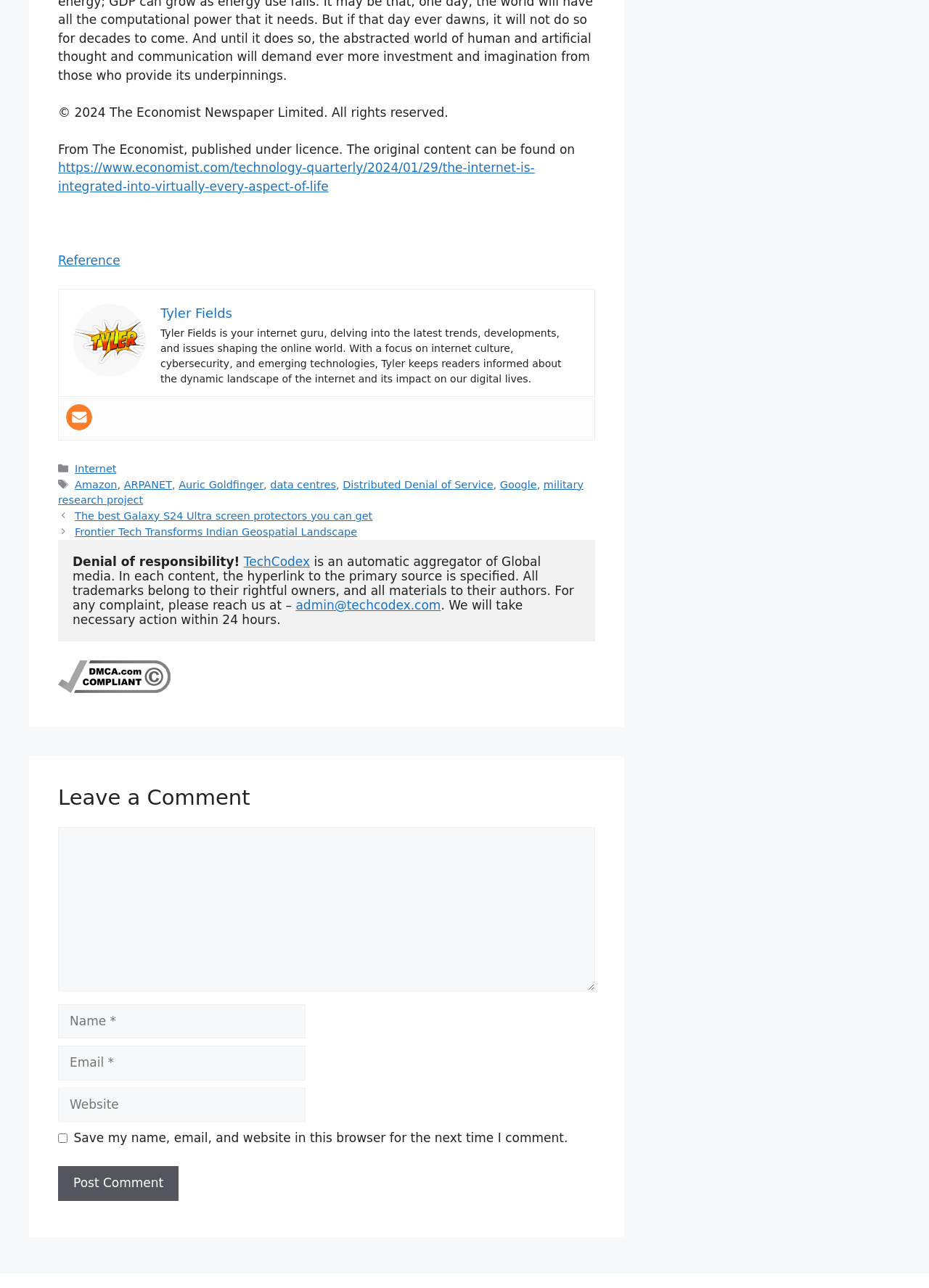Can you pinpoint the bounding box coordinates for the clickable element required for this instruction: "Click the Post Comment button"? The coordinates should be four float numbers between 0 and 1, i.e., [left, top, right, bottom].

[0.062, 0.905, 0.192, 0.932]